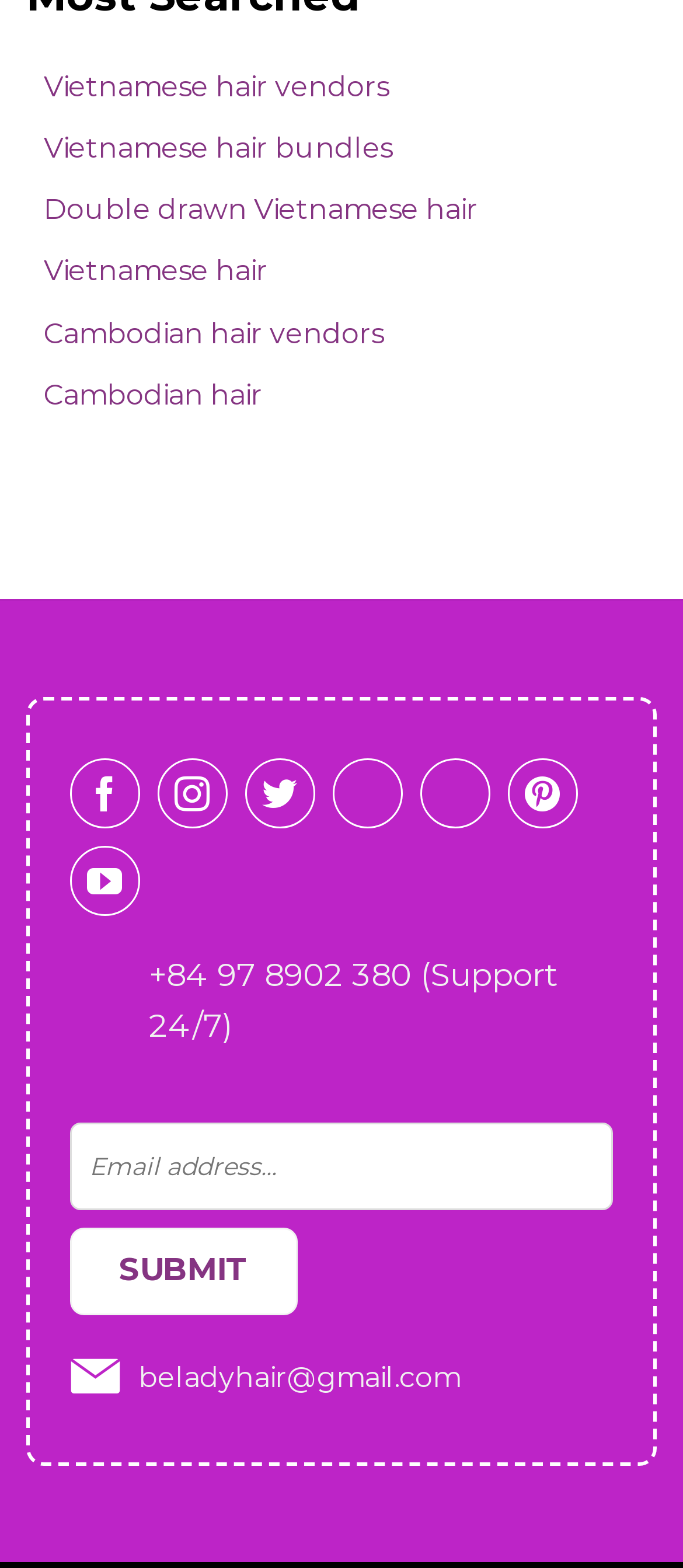Respond to the question below with a concise word or phrase:
What is the phone number for 24/7 support?

+84 97 8902 380